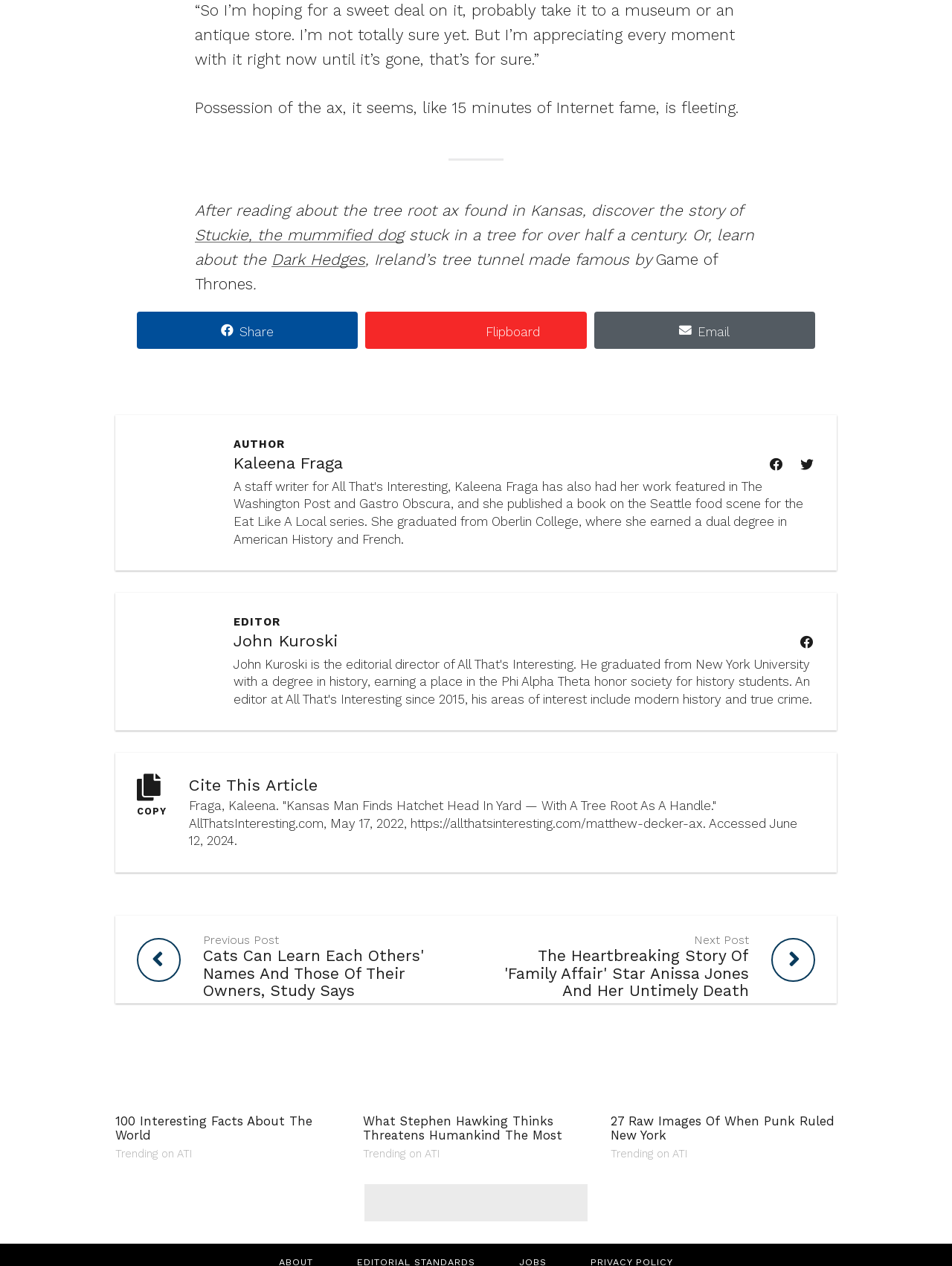Please locate the bounding box coordinates for the element that should be clicked to achieve the following instruction: "Read about Stuckie, the mummified dog". Ensure the coordinates are given as four float numbers between 0 and 1, i.e., [left, top, right, bottom].

[0.205, 0.178, 0.424, 0.193]